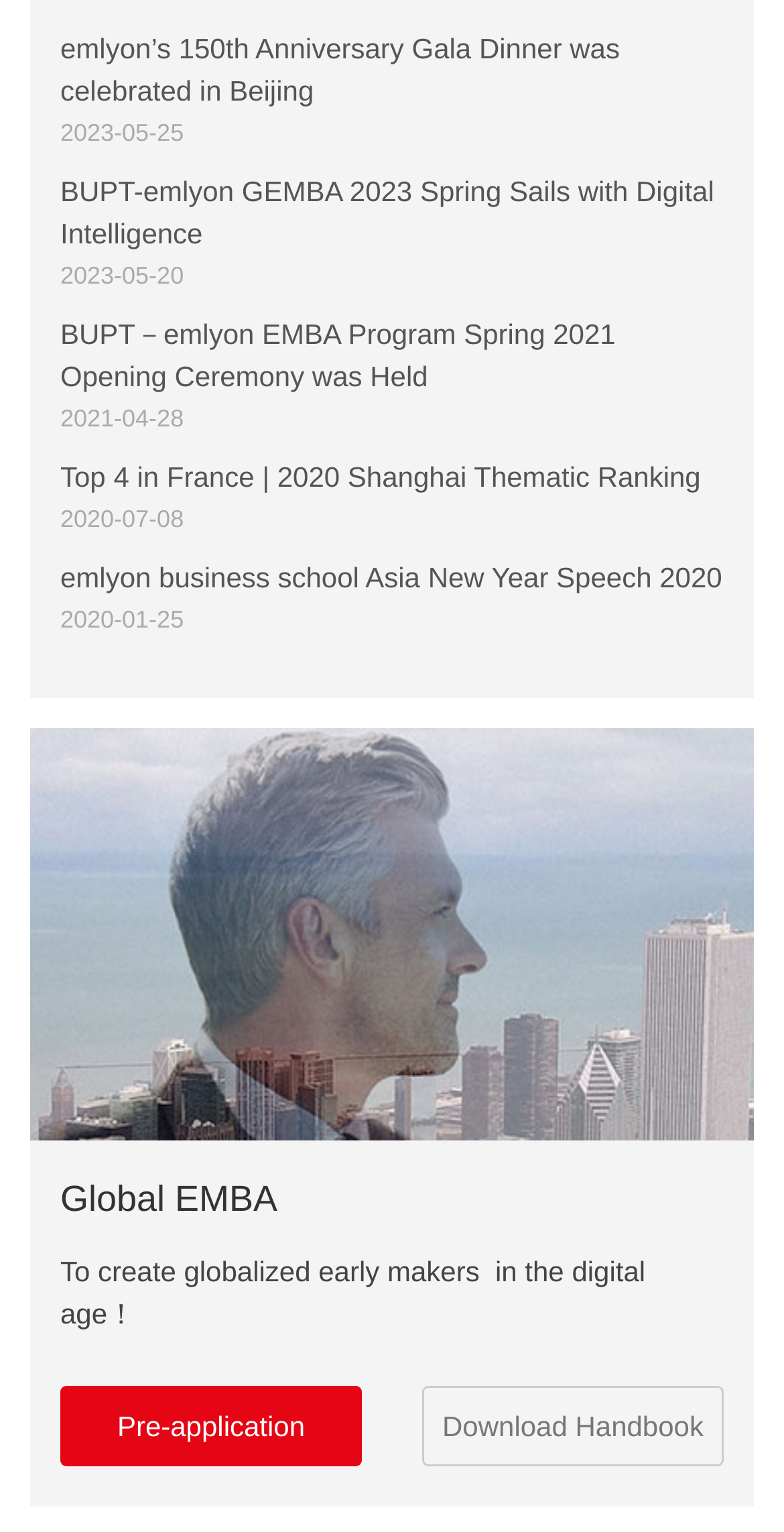Please mark the clickable region by giving the bounding box coordinates needed to complete this instruction: "View emlyon’s 150th Anniversary Gala Dinner celebration".

[0.077, 0.02, 0.791, 0.069]